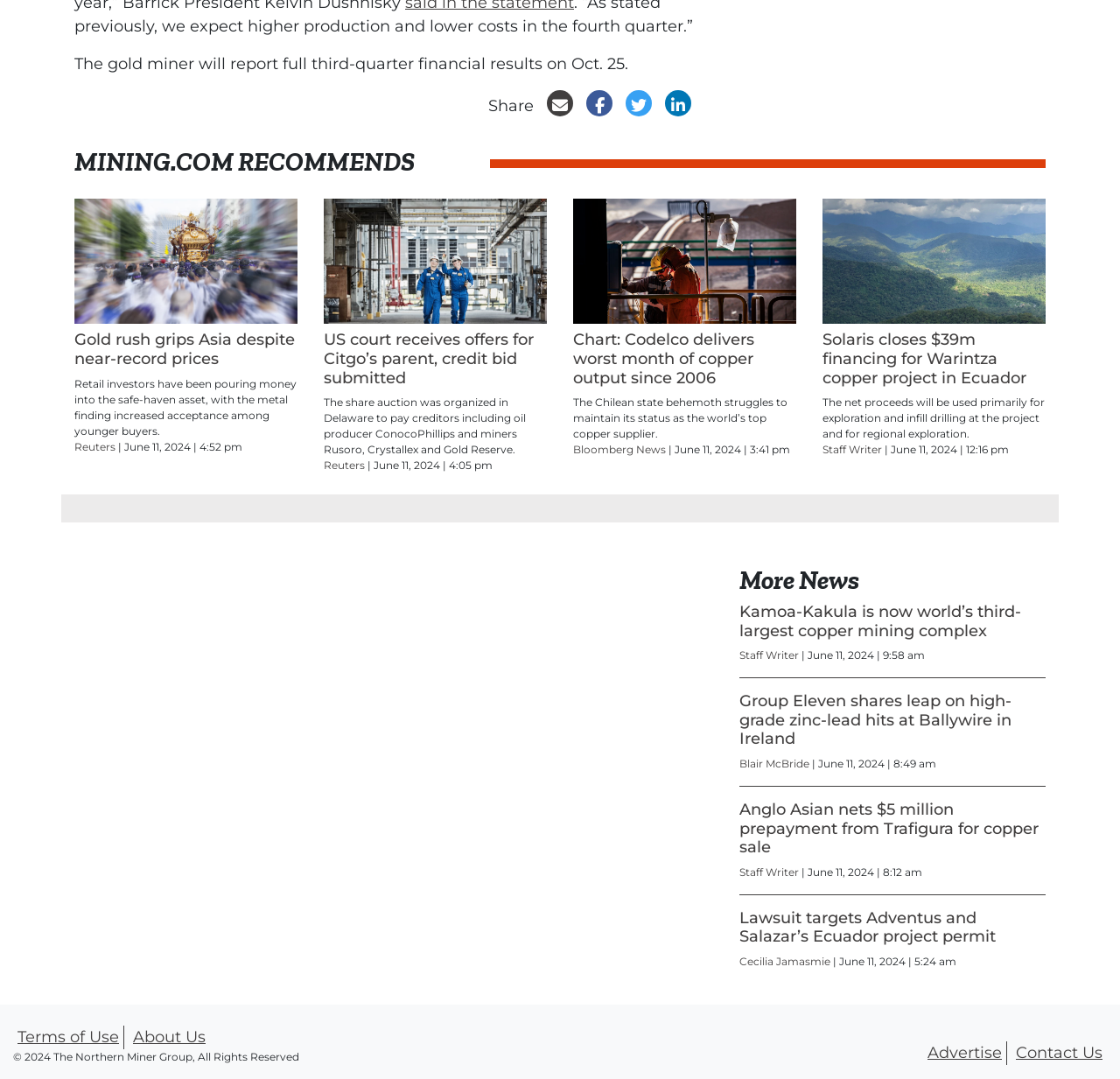Please identify the bounding box coordinates of the area I need to click to accomplish the following instruction: "Explore Obookiah".

None